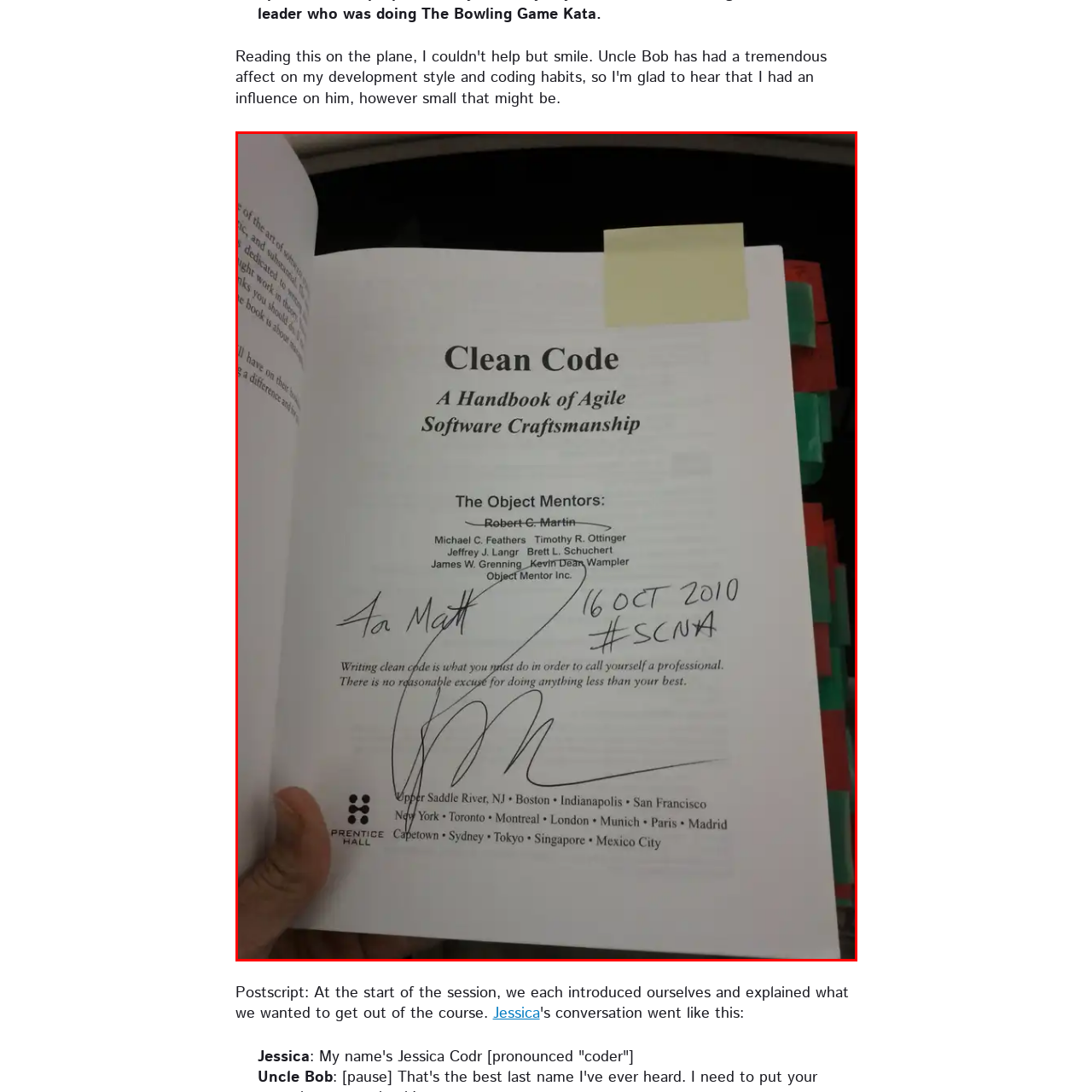Describe in detail what you see in the image highlighted by the red border.

The image depicts the title page of the book "Clean Code: A Handbook of Agile Software Craftsmanship" by Robert C. Martin, accompanied by handwritten notes and a signature. The title is prominently displayed at the top, followed by the subtitle that emphasizes the book's focus on agile software craftsmanship. Below the title, there is a list of contributors, including notable figures in the software development community.

Additionally, the page bears a personal inscription addressed to "Matt," along with a date stamped as "16 OCT 2010" and the hashtag "#SCNA." The message emphasizes the importance of writing clean code as a hallmark of professionalism in the software industry. The bottom of the page showcases the publisher, Prentice Hall, along with a list of various urban centers, indicating the book's global relevance. The image captures both the essence of software craftsmanship and the personal connection between the author and the recipient of the book, reflecting its significance in the coding community.